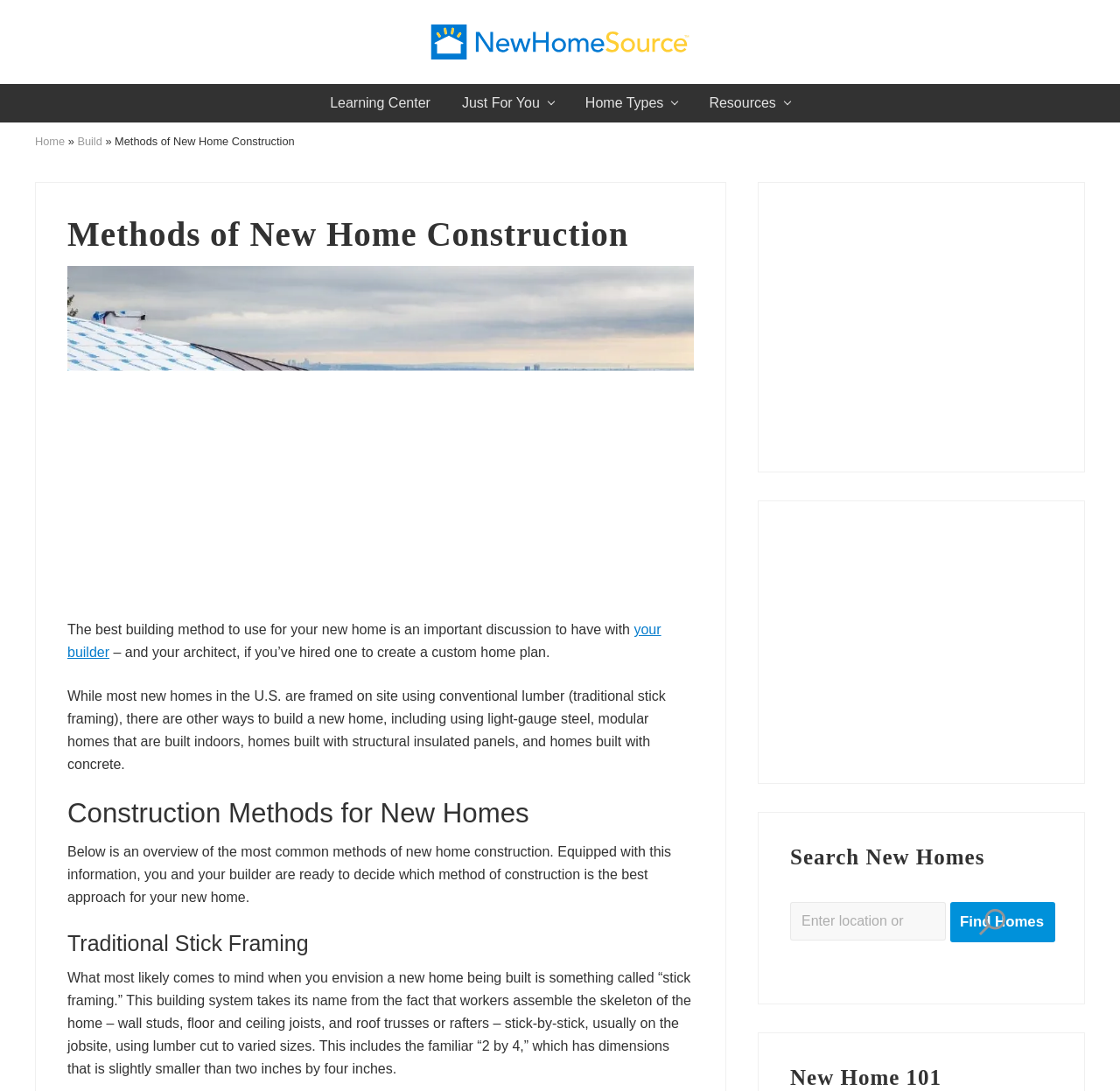What is the name of the website?
Based on the image, answer the question with as much detail as possible.

I determined the answer by looking at the link element with the text 'NewHomeSource' and its corresponding image, which suggests that it is the logo of the website.